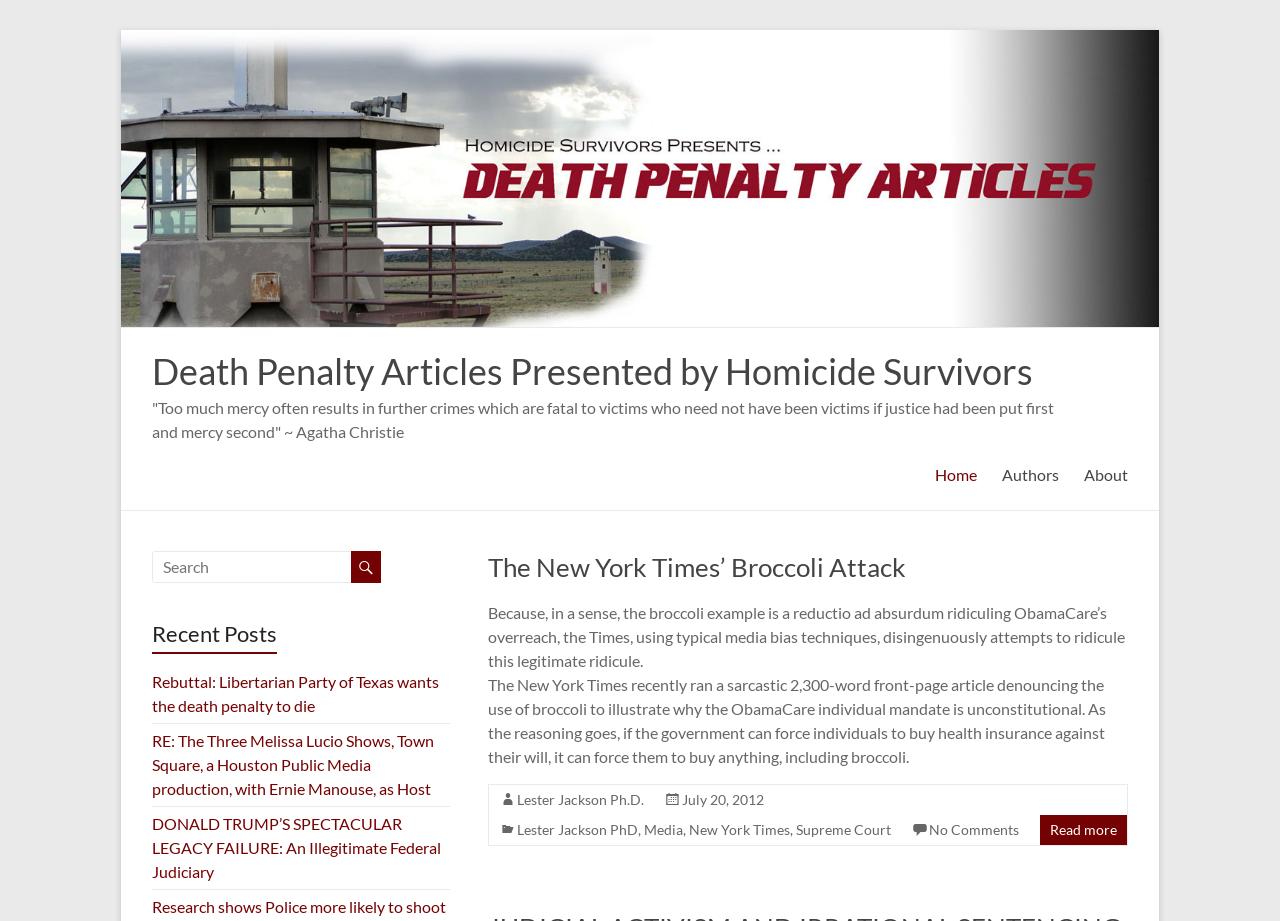What is the category of the article 'Rebuttal: Libertarian Party of Texas wants the death penalty to die'?
From the screenshot, provide a brief answer in one word or phrase.

Recent Posts